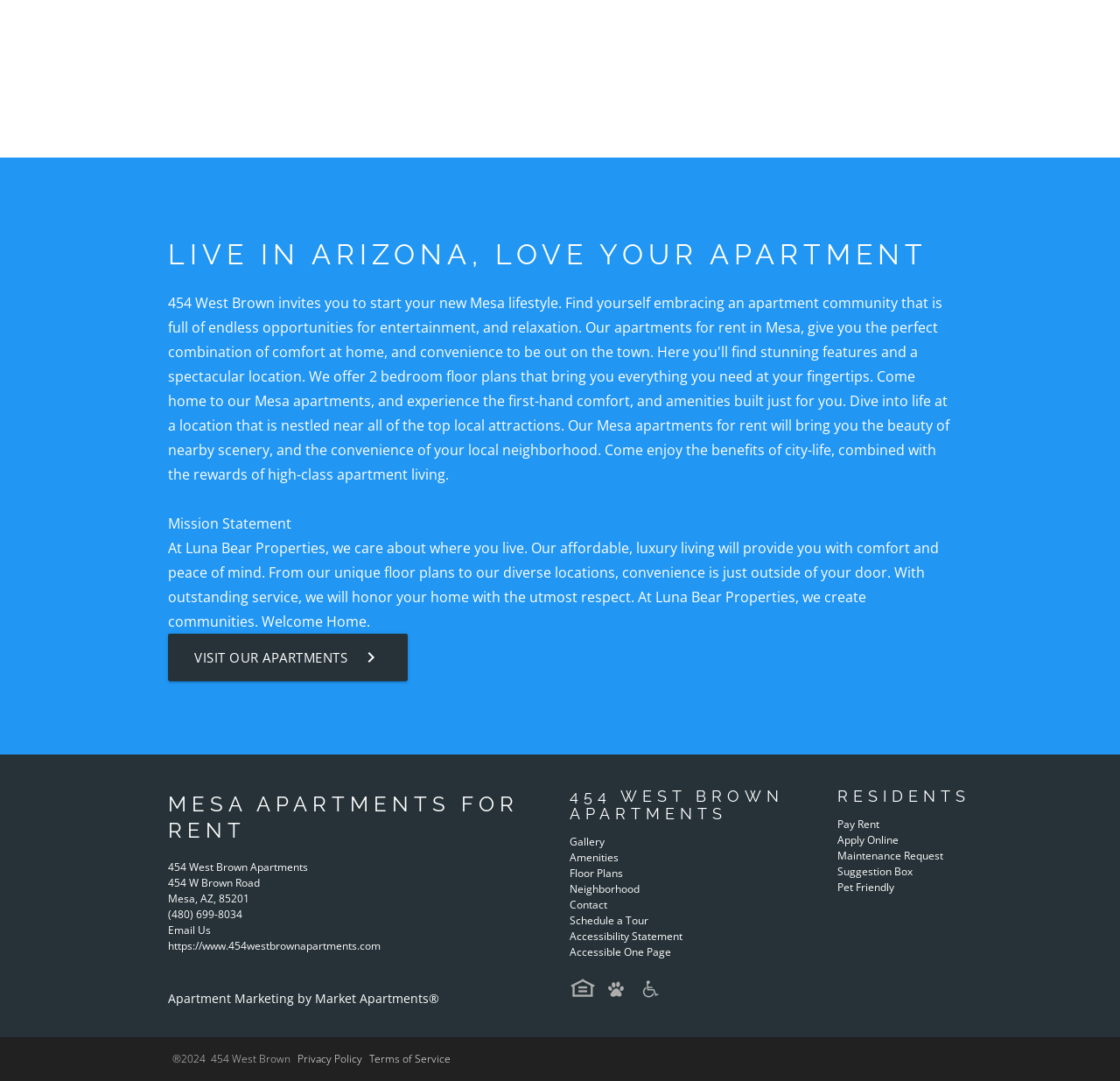Pinpoint the bounding box coordinates of the area that must be clicked to complete this instruction: "Check privacy policy".

[0.266, 0.972, 0.323, 0.986]